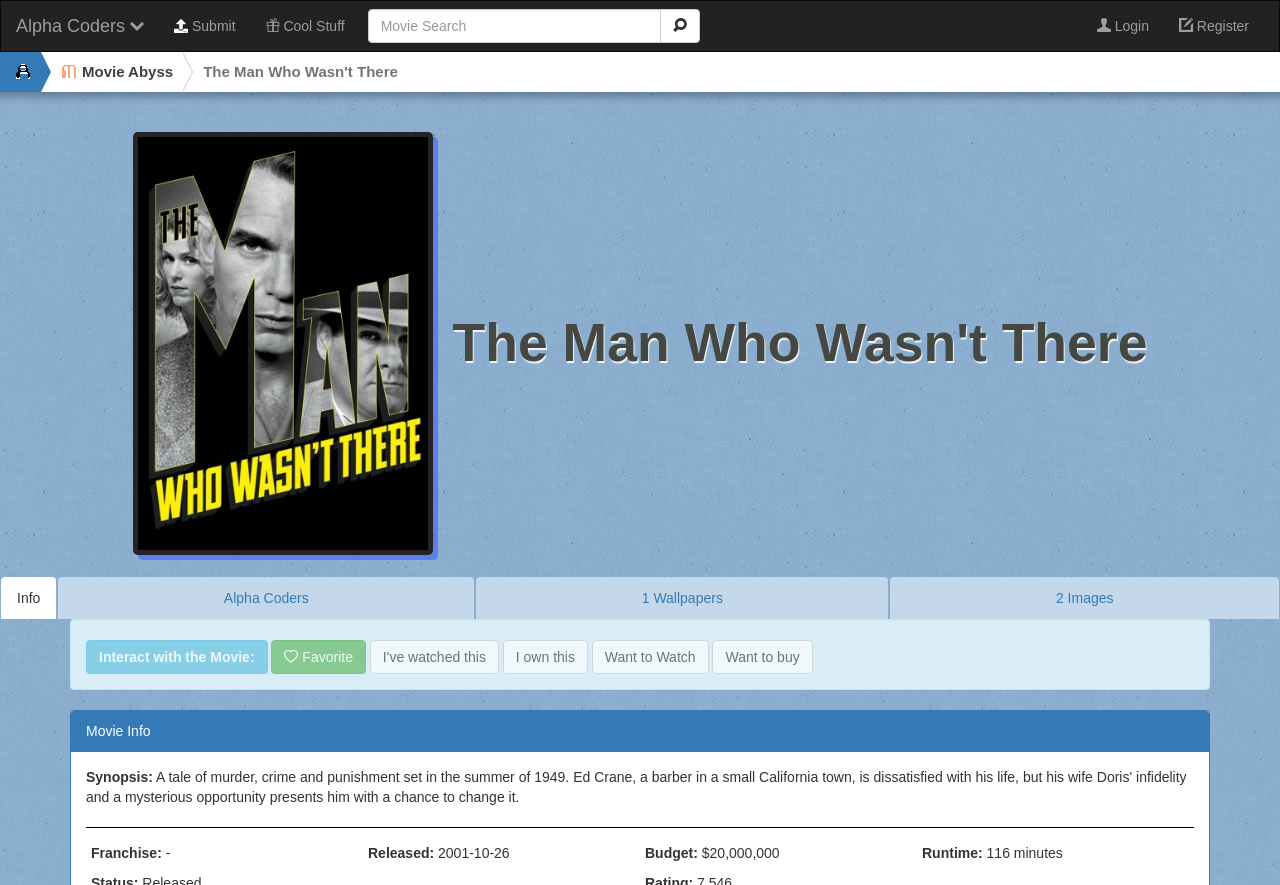Find the bounding box coordinates for the element described here: "Alpha Coders".

[0.001, 0.001, 0.124, 0.058]